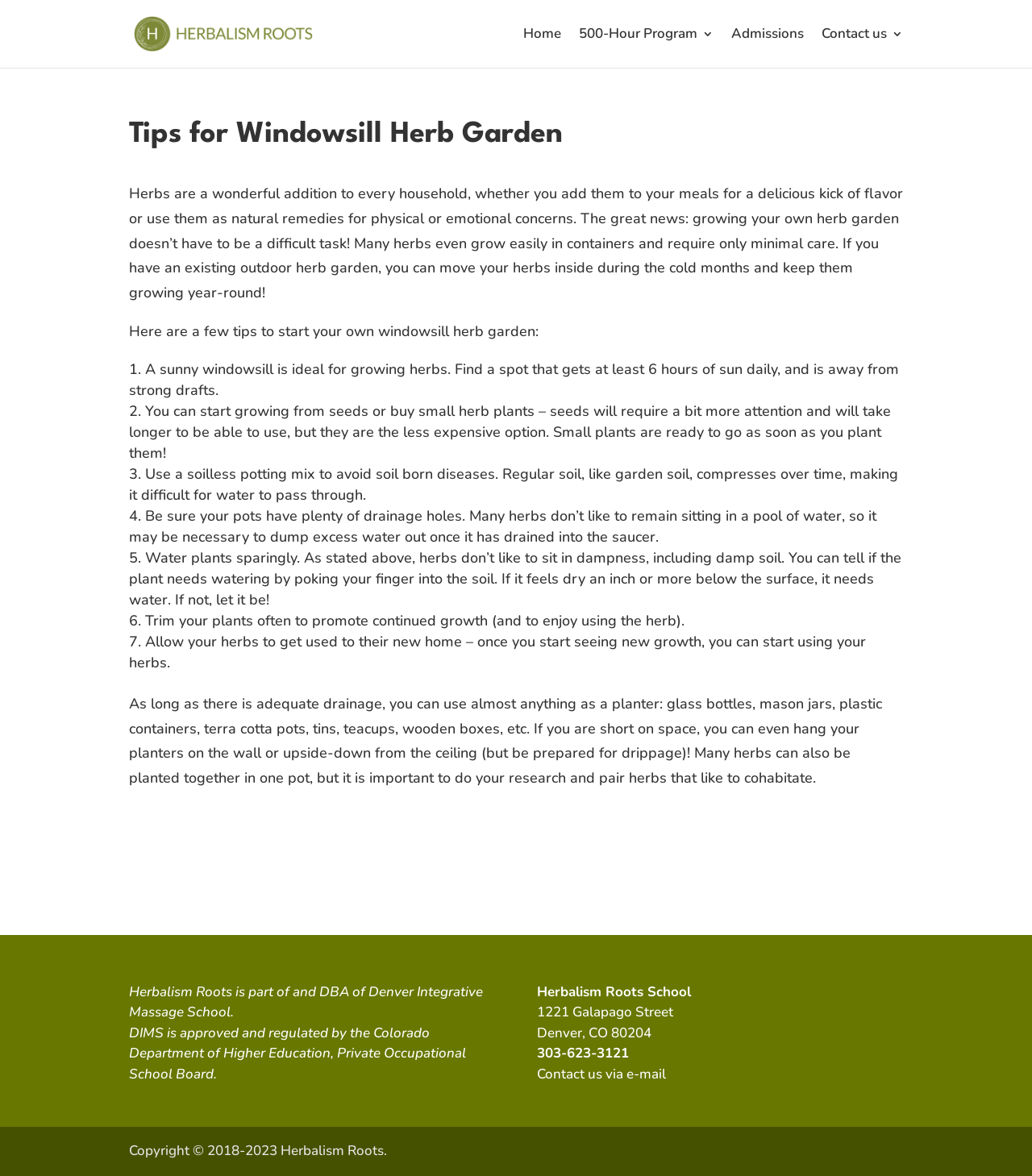Provide the bounding box coordinates of the HTML element described by the text: "Contact us via e-mail". The coordinates should be in the format [left, top, right, bottom] with values between 0 and 1.

[0.521, 0.905, 0.646, 0.921]